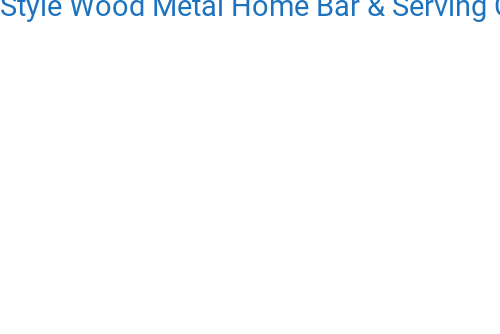How many glasses can the rack on the second shelf accommodate?
Look at the image and respond with a single word or a short phrase.

Six